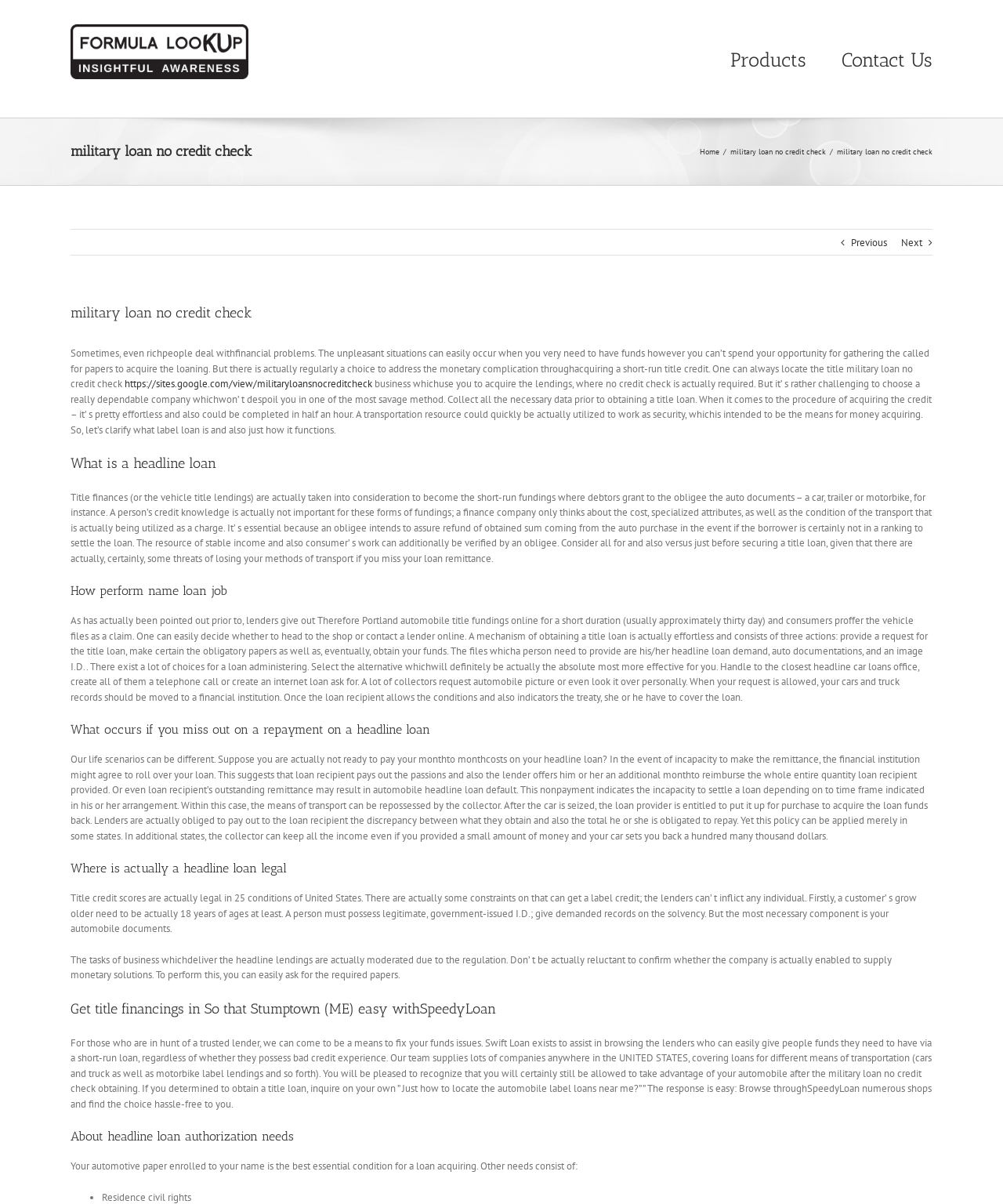Please locate the bounding box coordinates of the element that should be clicked to achieve the given instruction: "Visit the 'https://sites.google.com/view/militaryloansnocreditcheck' link".

[0.124, 0.313, 0.371, 0.324]